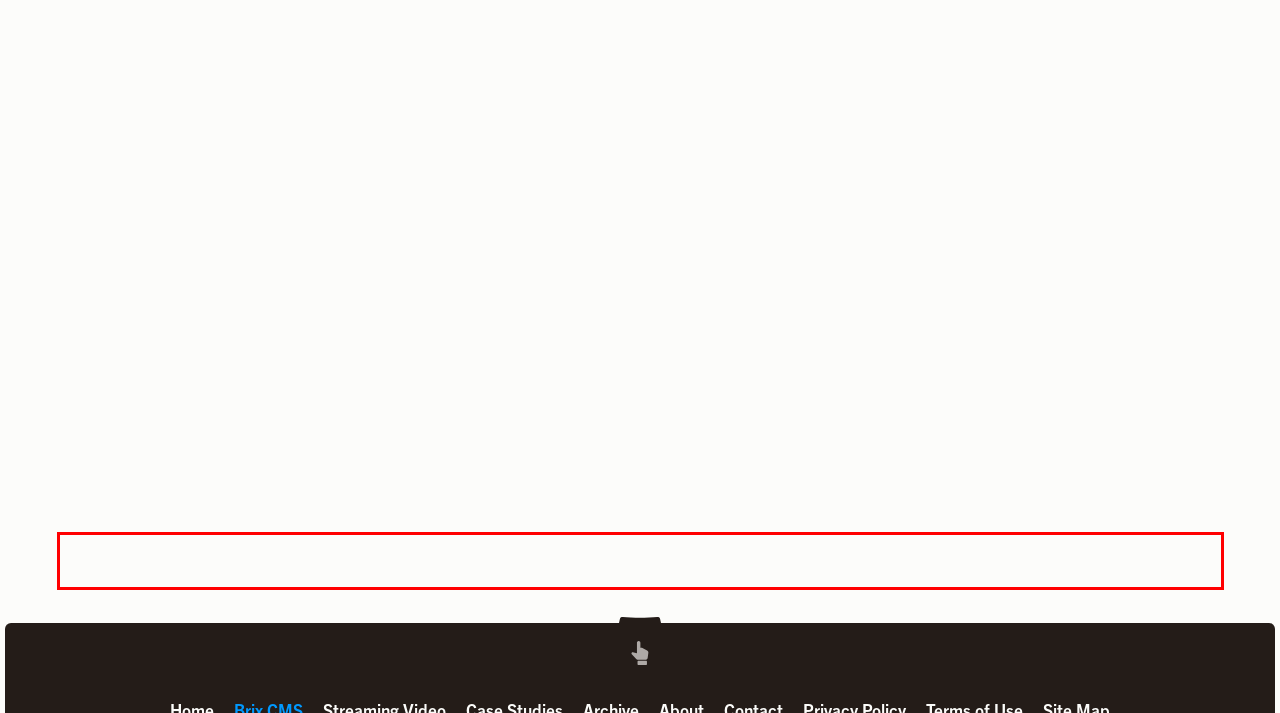From the given screenshot of a webpage, identify the red bounding box and extract the text content within it.

The best thing about Brix and Story Blocks is they provide the power to create and produce engaging and exciting content with the confidence that each block and page of your site will look amazing on all screens.